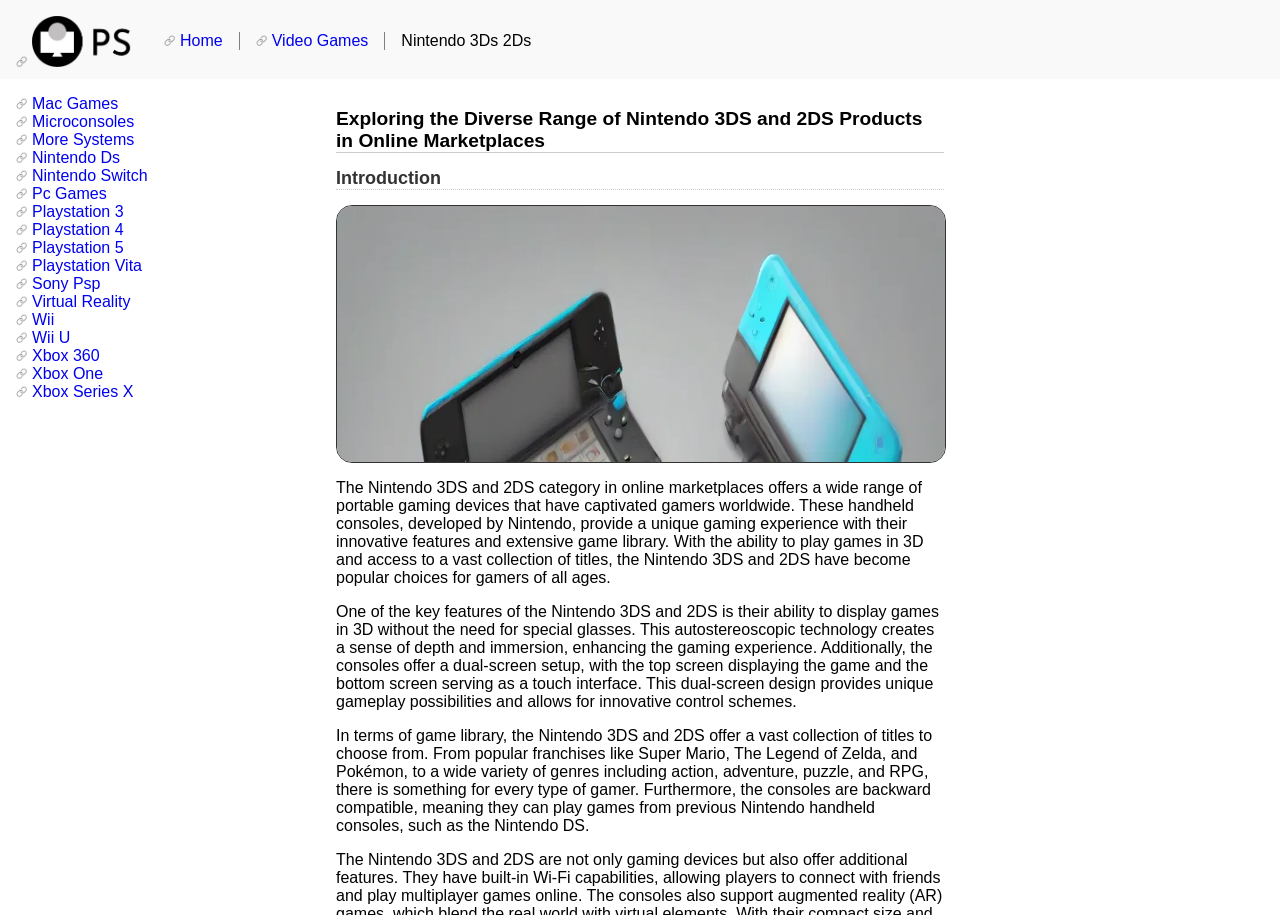Find the bounding box coordinates of the area that needs to be clicked in order to achieve the following instruction: "Read Introduction". The coordinates should be specified as four float numbers between 0 and 1, i.e., [left, top, right, bottom].

[0.262, 0.183, 0.738, 0.207]